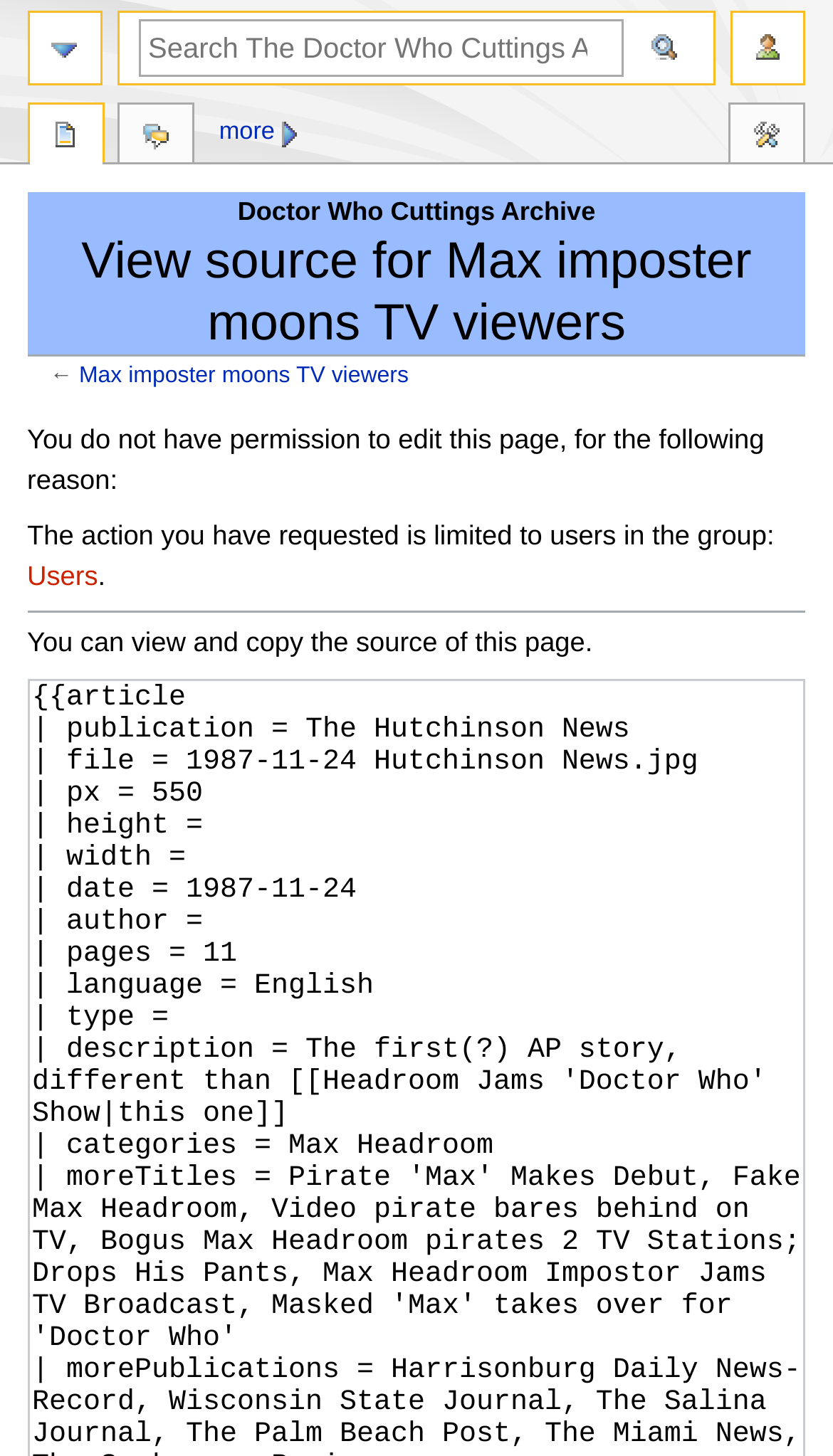Please examine the image and answer the question with a detailed explanation:
What is the shortcut key for the search box?

The shortcut key for the search box is Alt+f, as indicated by the element description 'searchbox 'Search' keyshortcuts: Alt+f'.